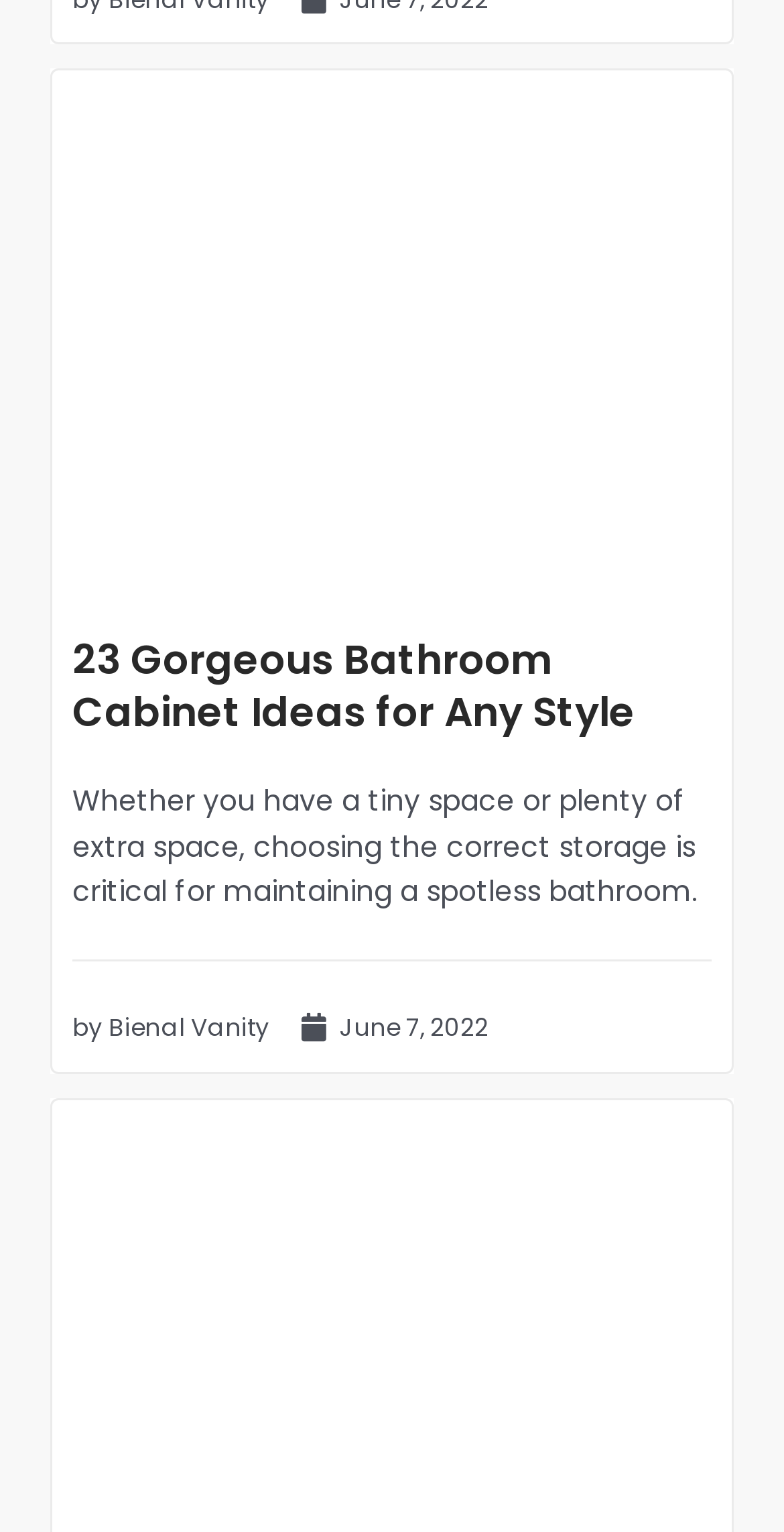Please identify the bounding box coordinates of the element I should click to complete this instruction: 'Submit a Product'. The coordinates should be given as four float numbers between 0 and 1, like this: [left, top, right, bottom].

None